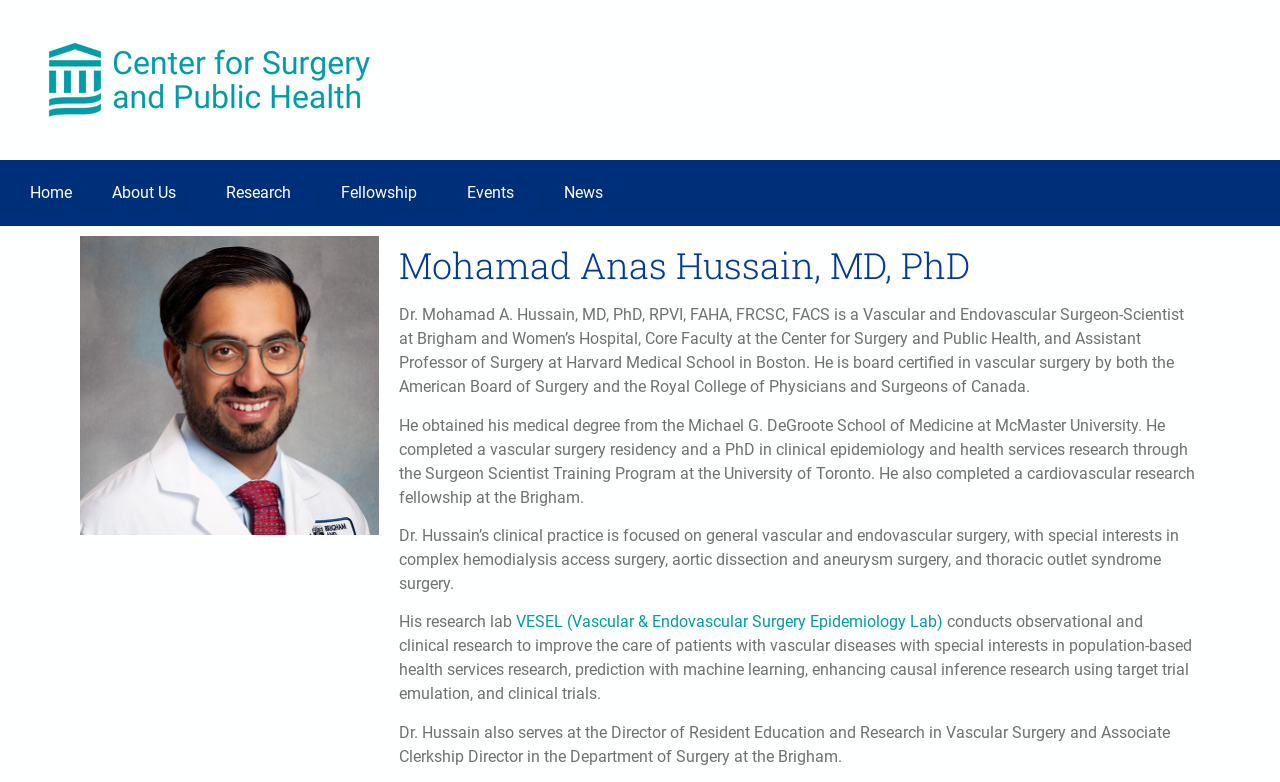What is Dr. Hussain's profession?
Based on the screenshot, provide your answer in one word or phrase.

Vascular and Endovascular Surgeon-Scientist